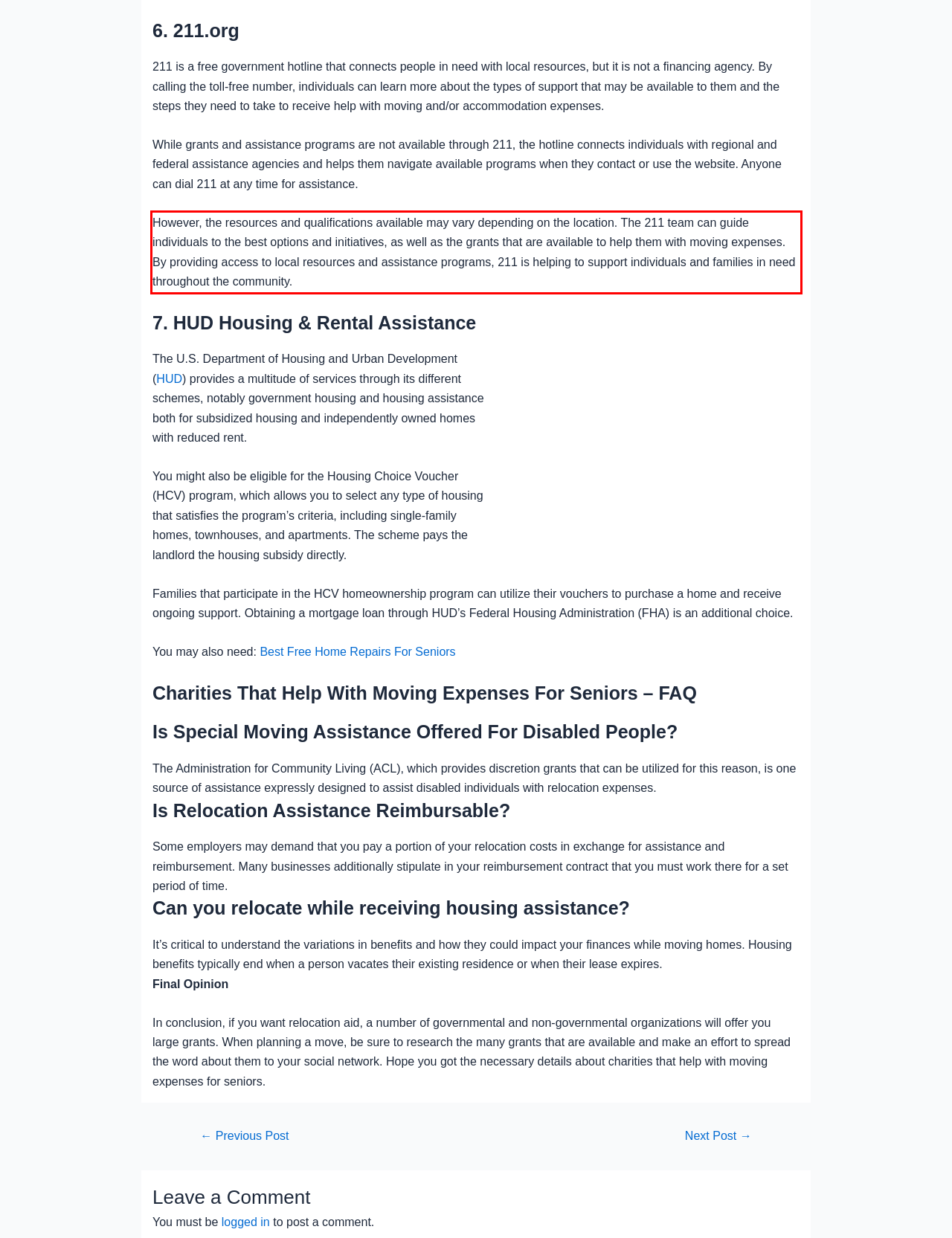You are given a screenshot of a webpage with a UI element highlighted by a red bounding box. Please perform OCR on the text content within this red bounding box.

However, the resources and qualifications available may vary depending on the location. The 211 team can guide individuals to the best options and initiatives, as well as the grants that are available to help them with moving expenses. By providing access to local resources and assistance programs, 211 is helping to support individuals and families in need throughout the community.